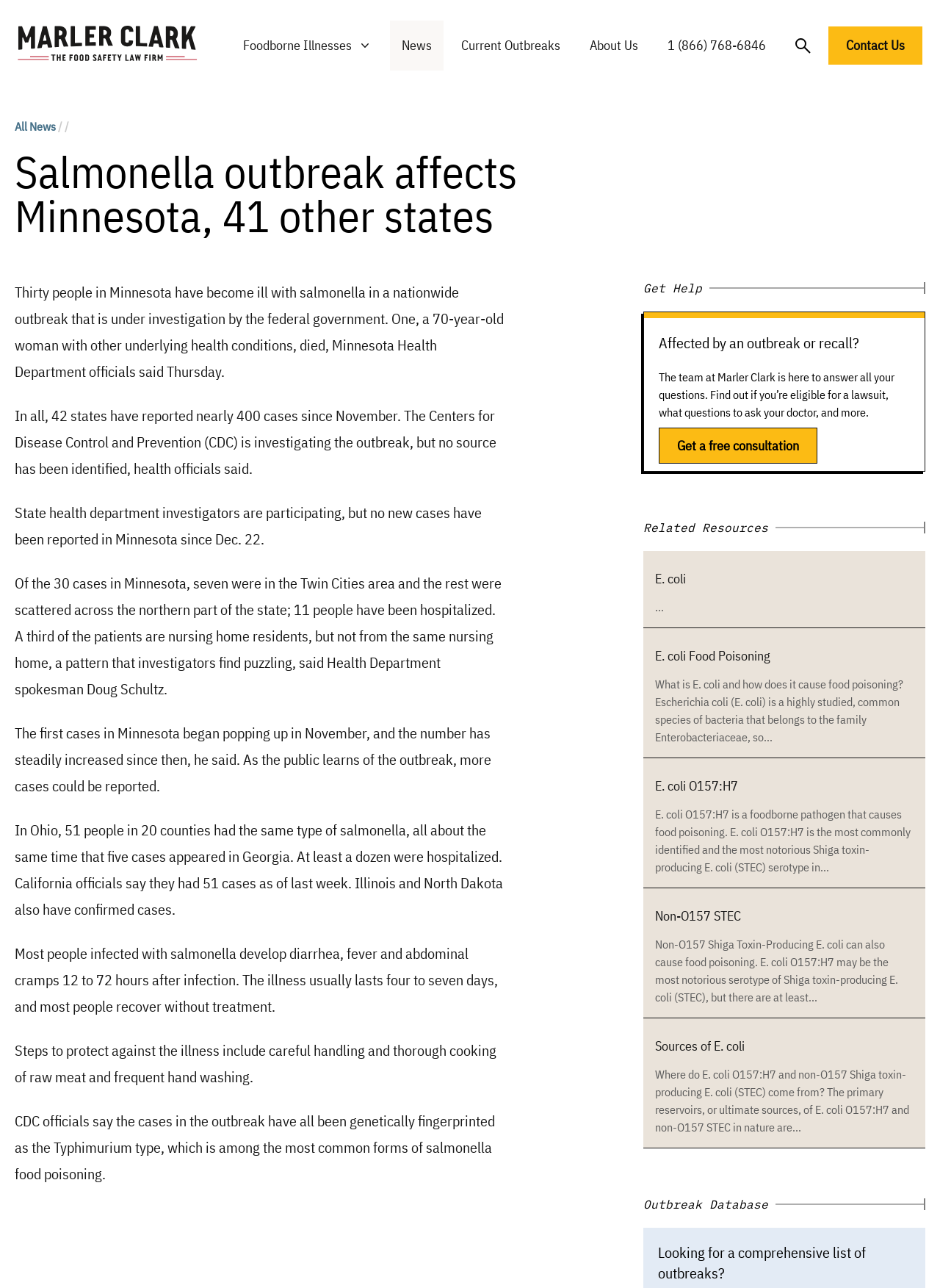Refer to the image and answer the question with as much detail as possible: What is the name of the law firm mentioned in the article?

The article mentions 'Marler Clark' as a law firm that is providing help to those affected by the outbreak. This information is provided in the 'Get Help' section of the article.